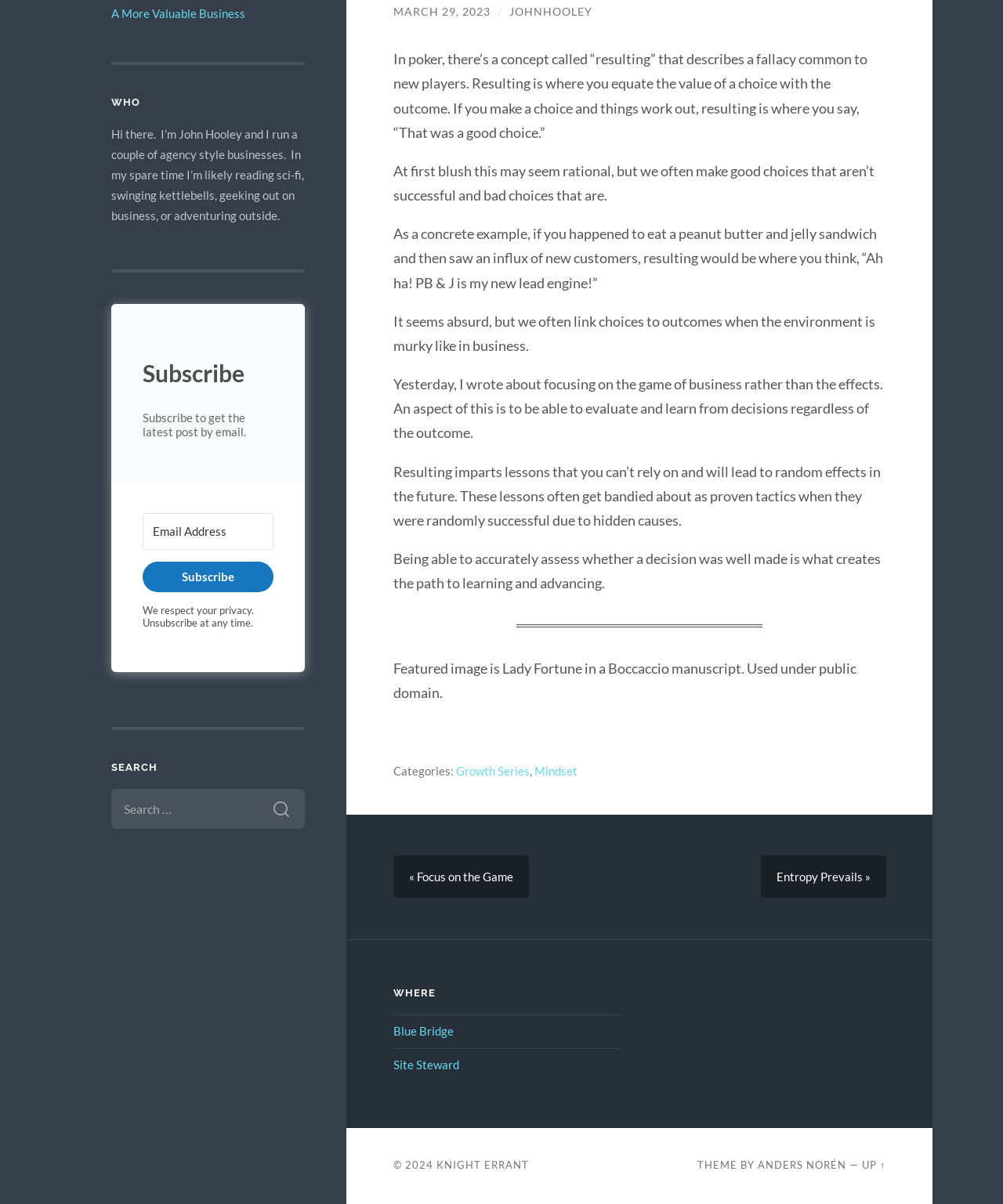Using the description: "A More Valuable Business", determine the UI element's bounding box coordinates. Ensure the coordinates are in the format of four float numbers between 0 and 1, i.e., [left, top, right, bottom].

[0.111, 0.005, 0.245, 0.017]